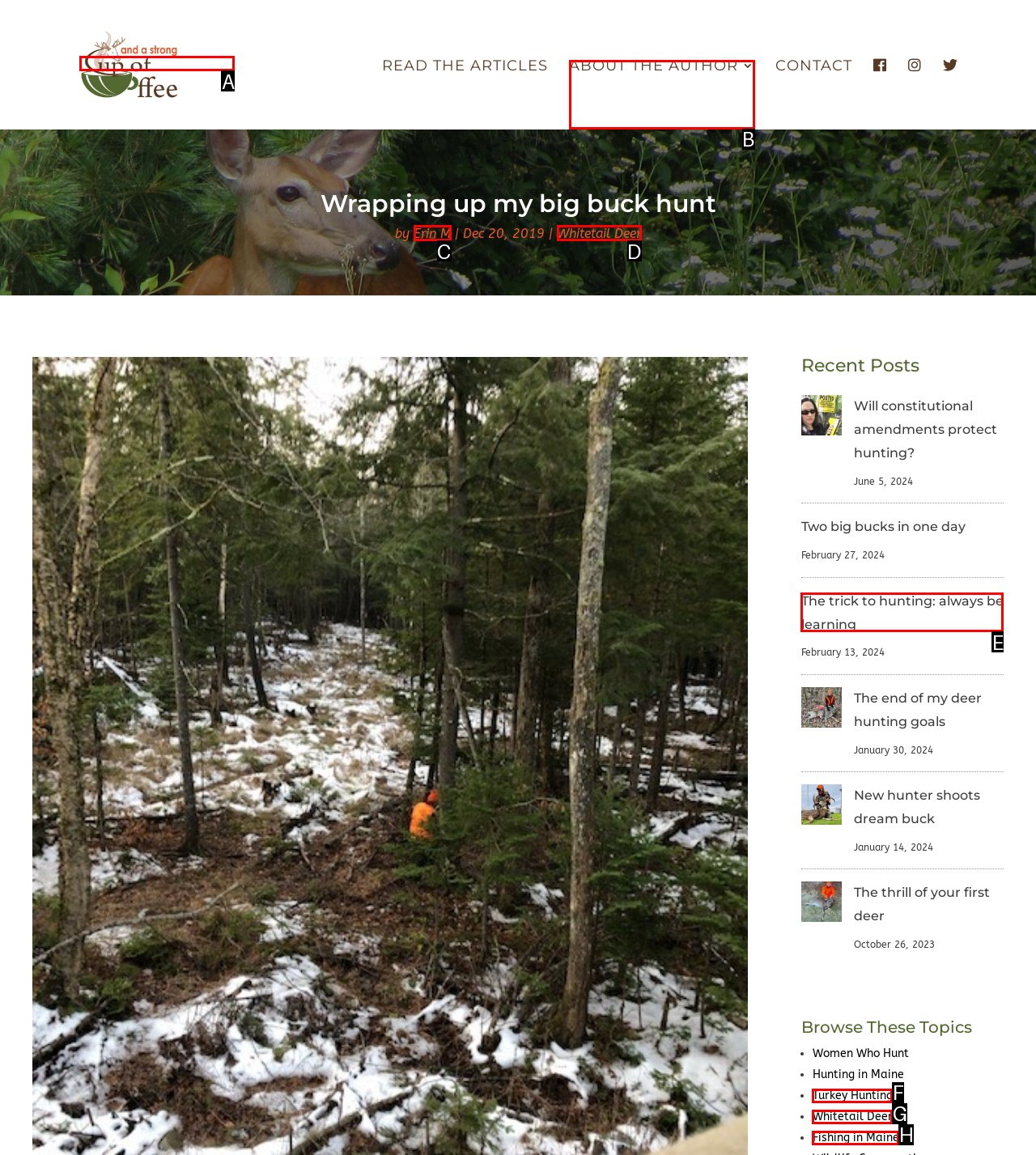Tell me which one HTML element best matches the description: Turkey Hunting Answer with the option's letter from the given choices directly.

F